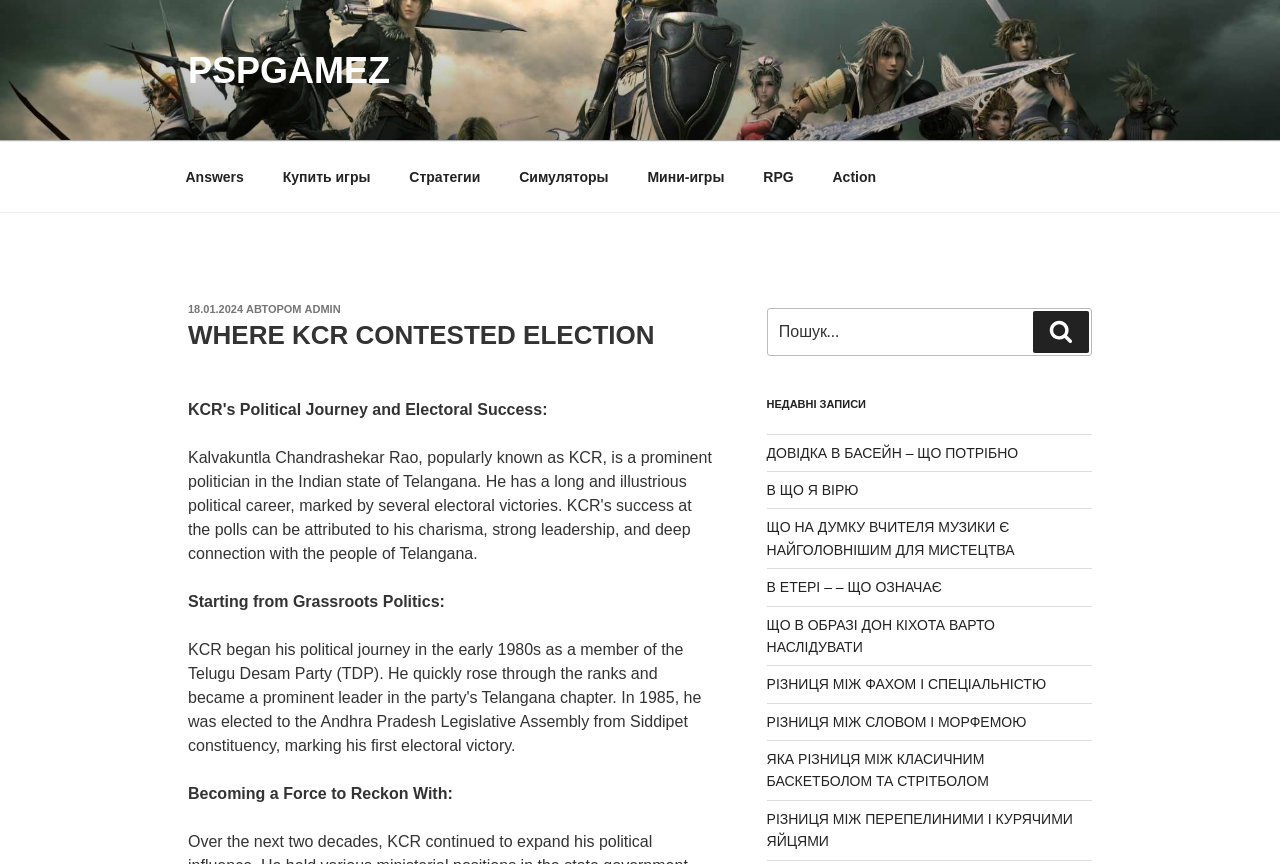Bounding box coordinates are specified in the format (top-left x, top-left y, bottom-right x, bottom-right y). All values are floating point numbers bounded between 0 and 1. Please provide the bounding box coordinate of the region this sentence describes: Купить игры

[0.207, 0.177, 0.303, 0.233]